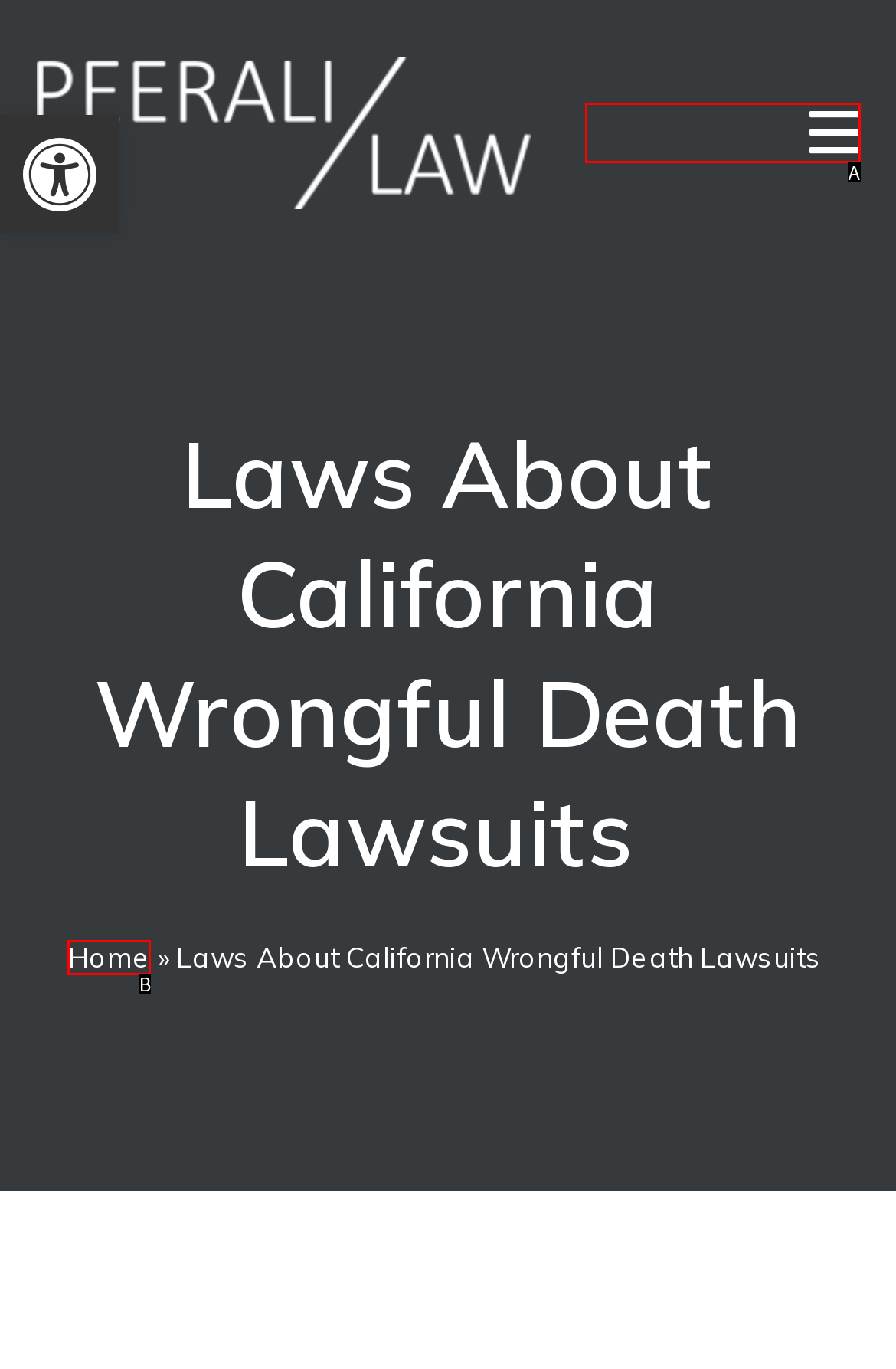Find the option that best fits the description: Home. Answer with the letter of the option.

B